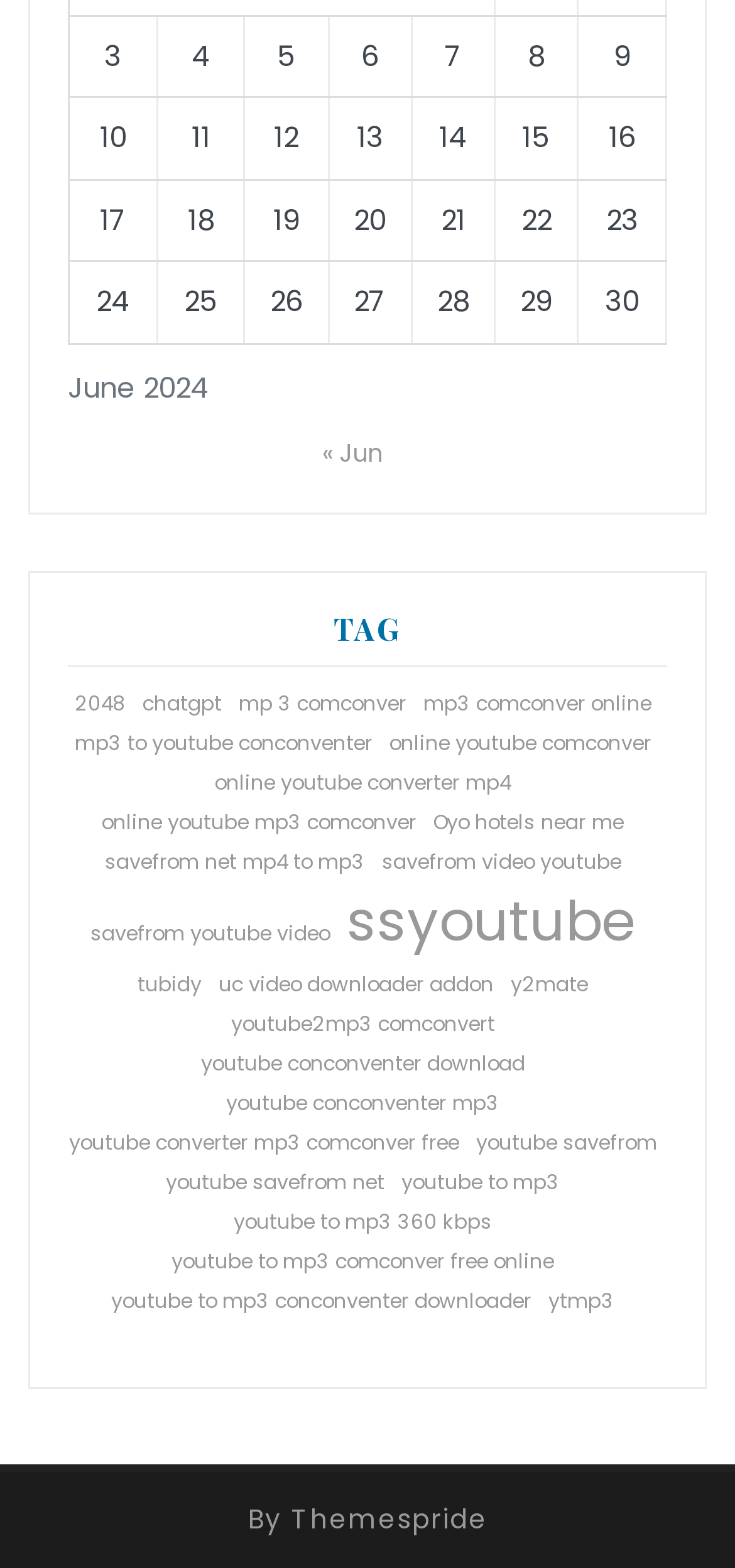What is the purpose of the links on the webpage?
Answer the question with a single word or phrase derived from the image.

Conversion